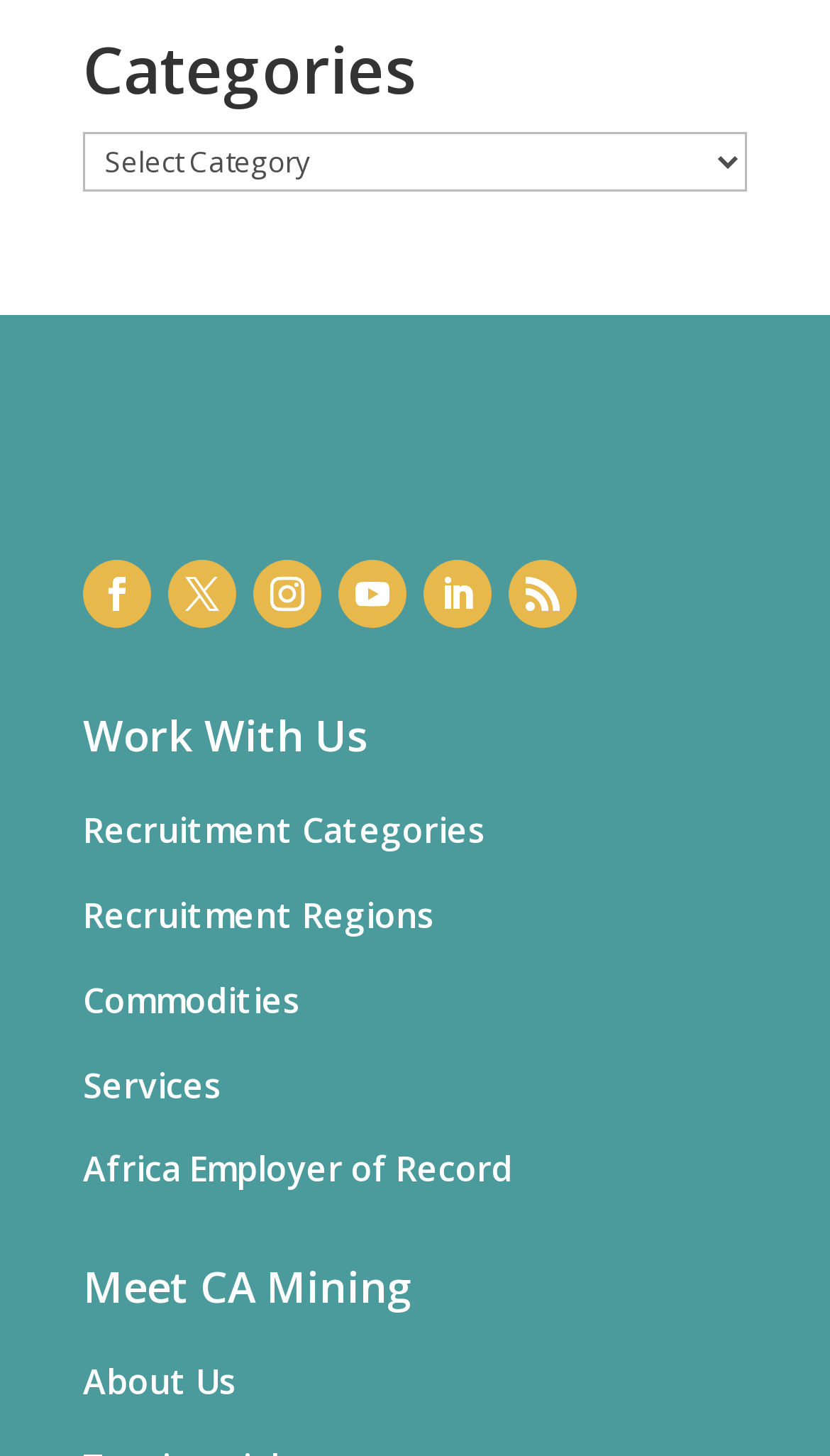Please find the bounding box coordinates of the section that needs to be clicked to achieve this instruction: "Learn about Africa Employer of Record".

[0.1, 0.787, 0.618, 0.819]